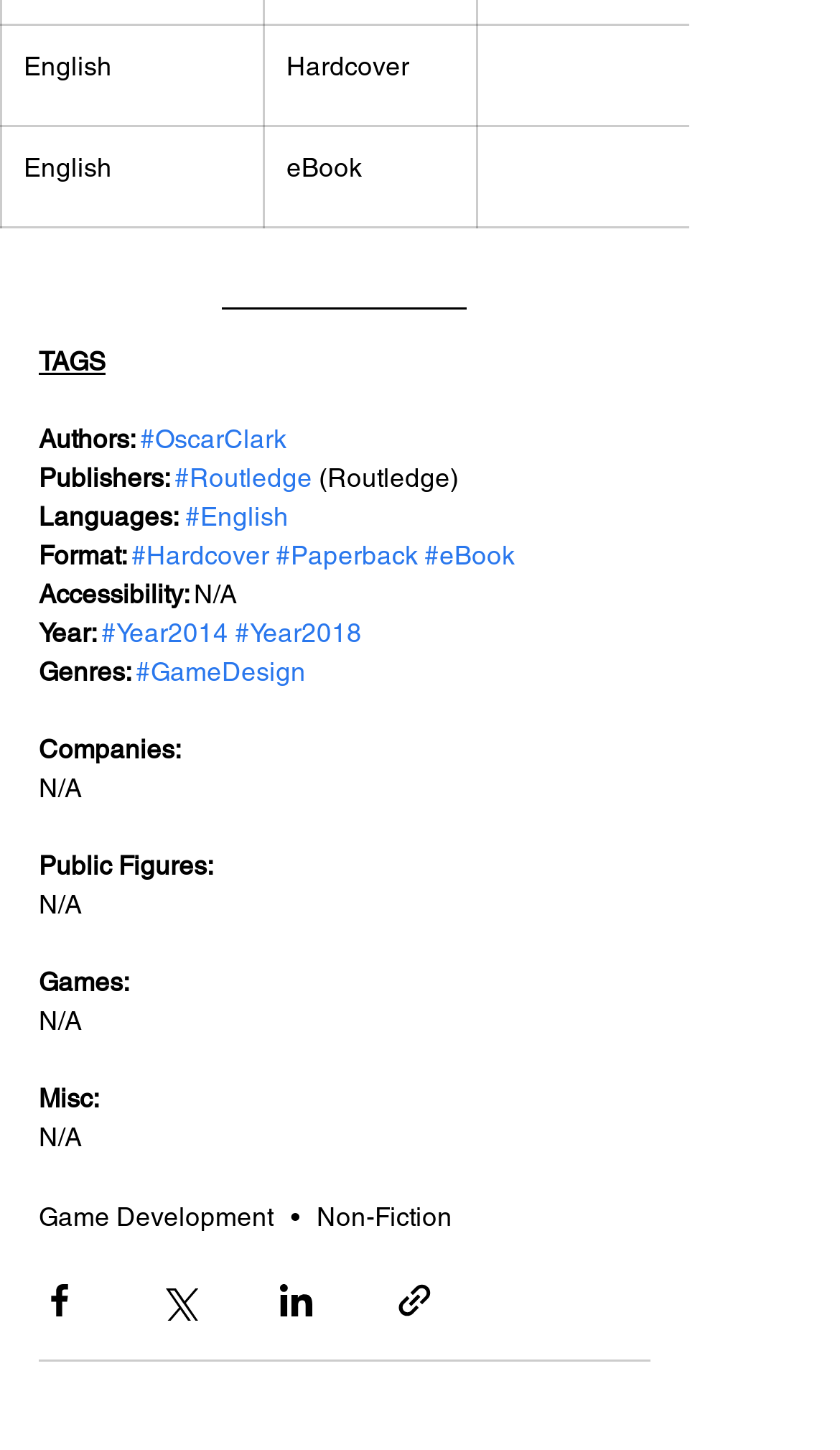What is the year of publication of the book?
Refer to the image and respond with a one-word or short-phrase answer.

2014, 2018